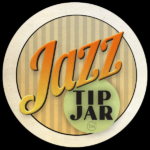What is the atmosphere evoked by the design?
Refer to the screenshot and answer in one word or phrase.

Classic jazz club